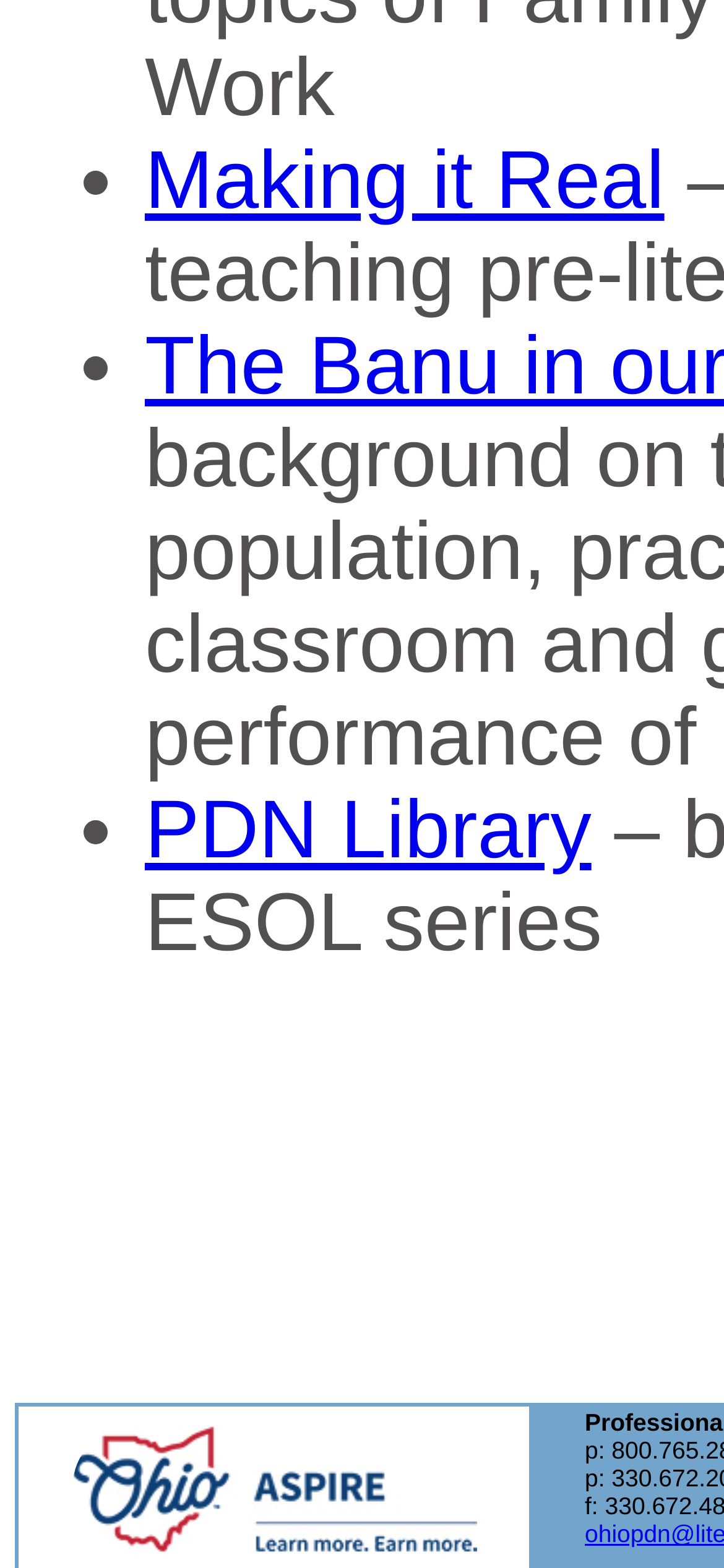Answer the question with a single word or phrase: 
How many list markers are on the webpage?

3